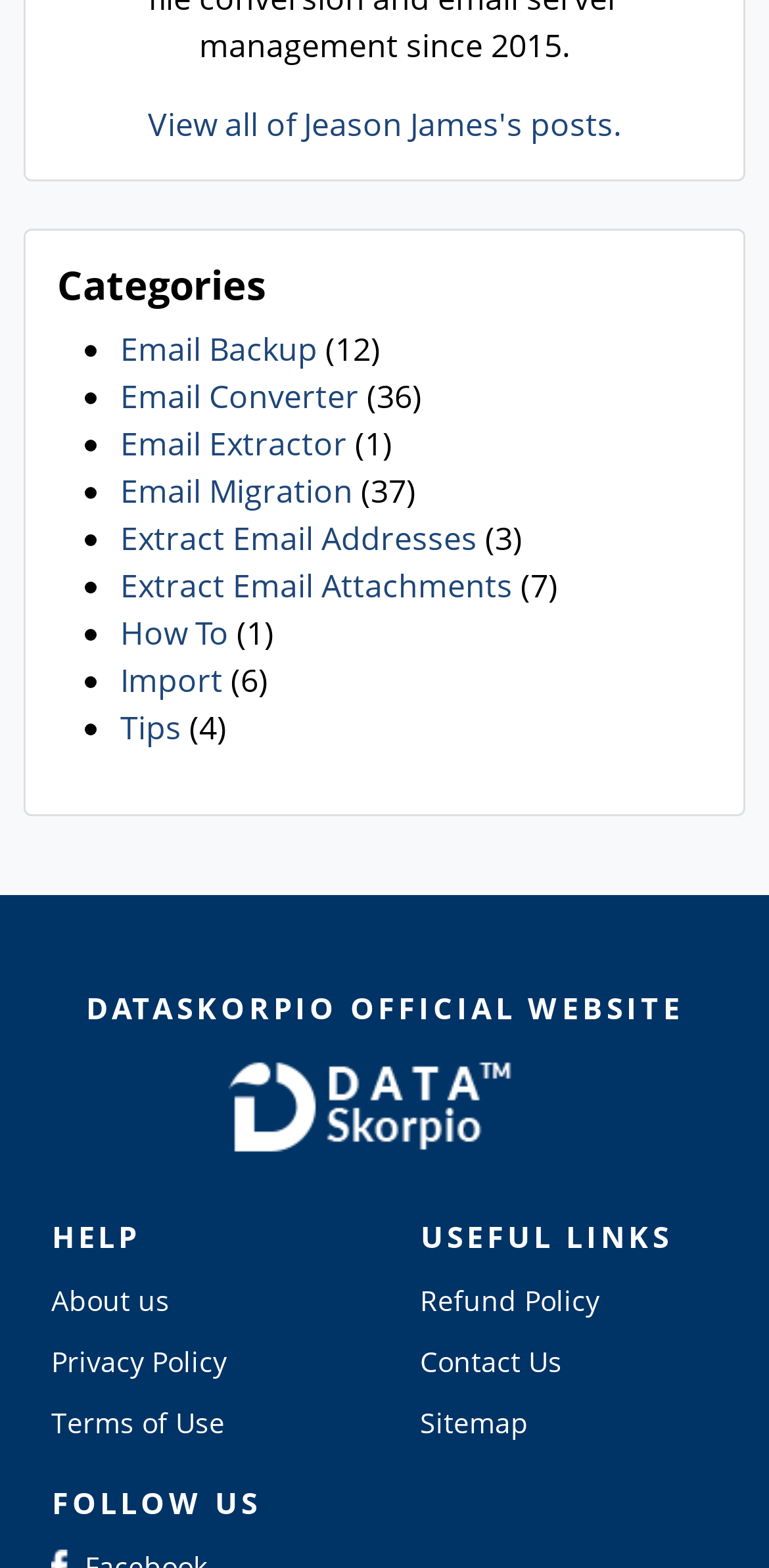What is the text at the bottom-left corner of the page?
Look at the image and answer the question using a single word or phrase.

FOLLOW US